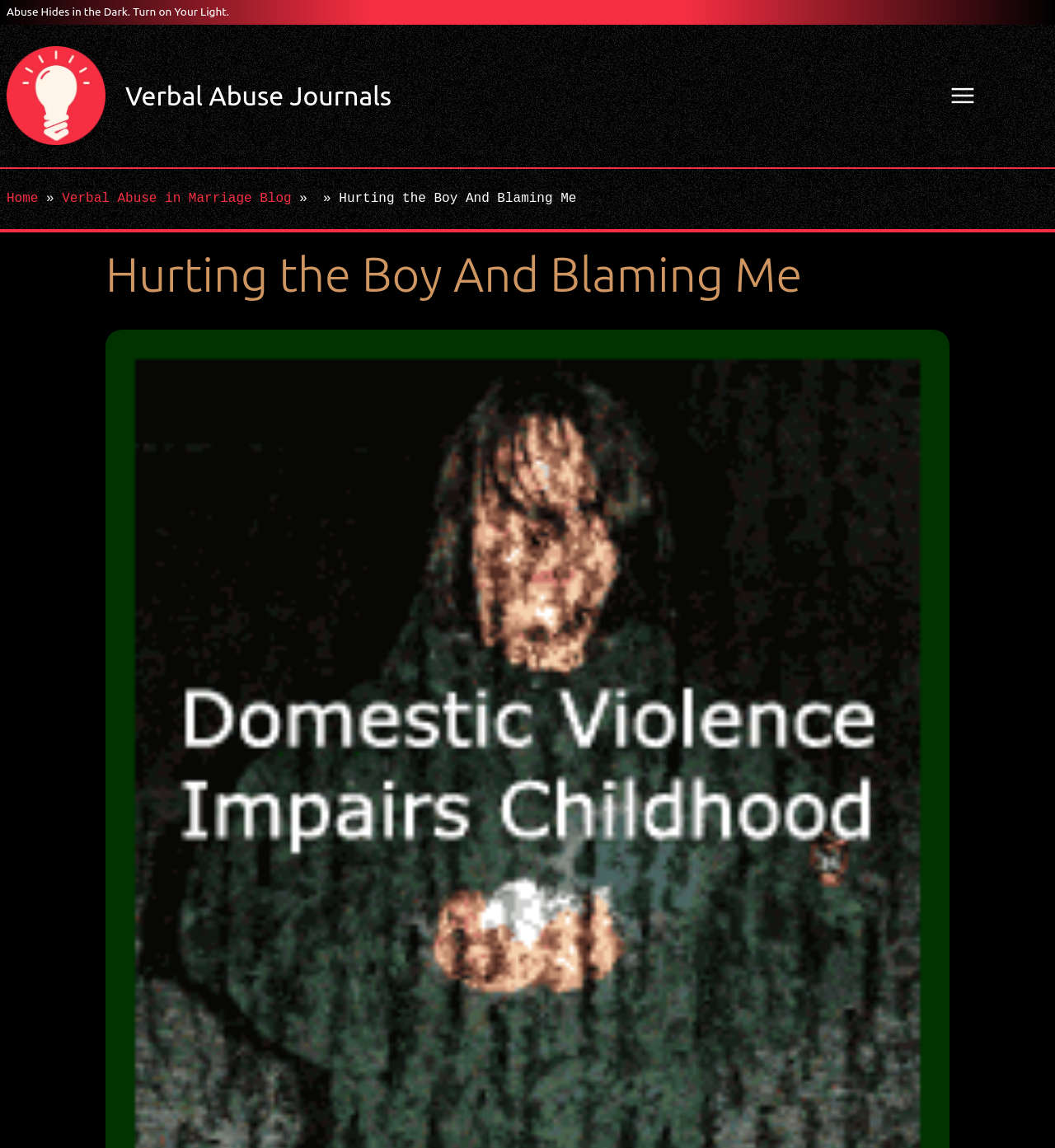What is the tone of this webpage?
Please use the image to provide an in-depth answer to the question.

The tone of this webpage appears to be serious, as indicated by the heading 'Hurting the Boy And Blaming Me' and the link 'Verbal Abuse Journals', which suggest a focus on a sensitive and important topic.